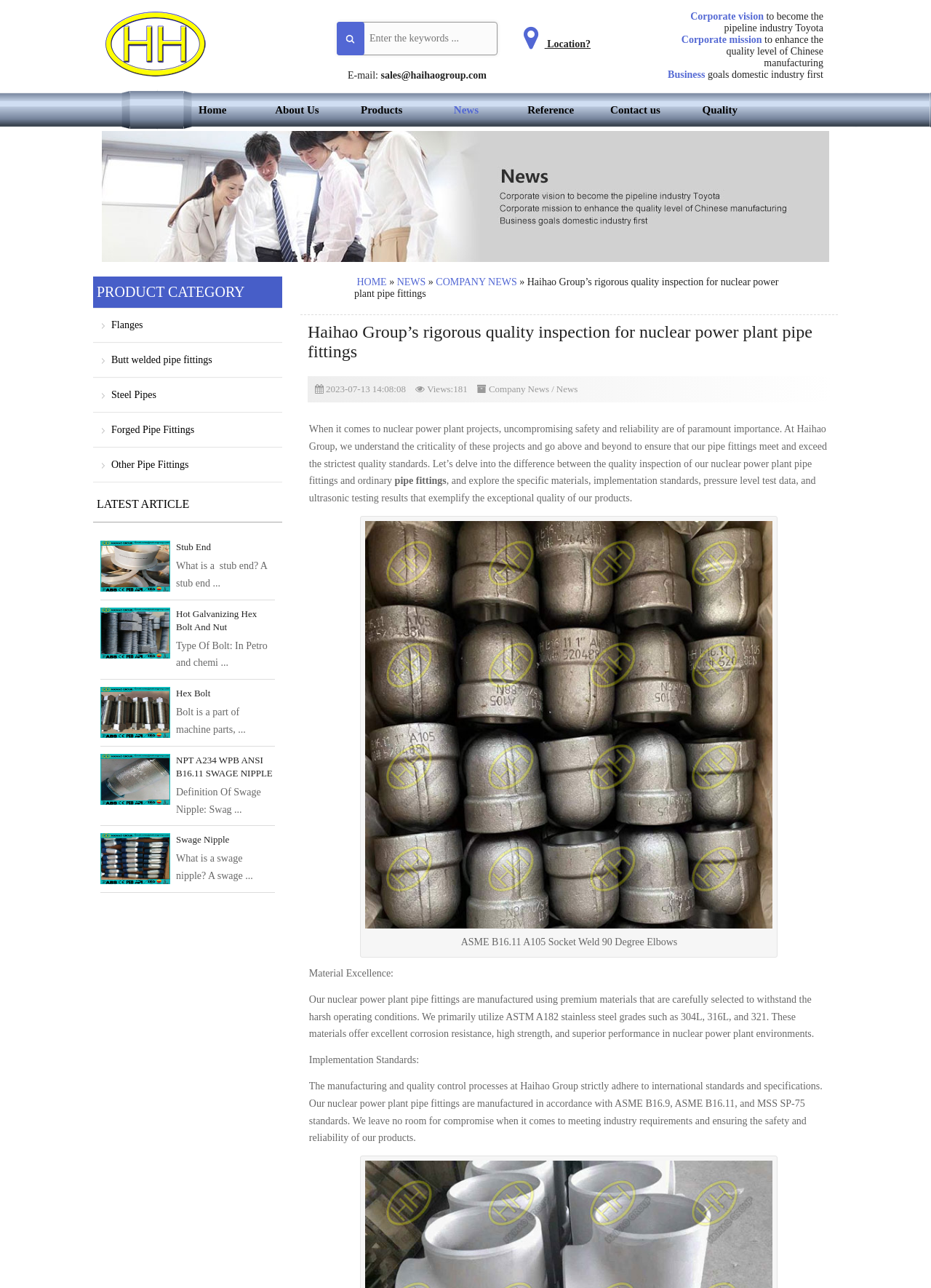Find and specify the bounding box coordinates that correspond to the clickable region for the instruction: "View products under Flanges category".

[0.1, 0.24, 0.303, 0.266]